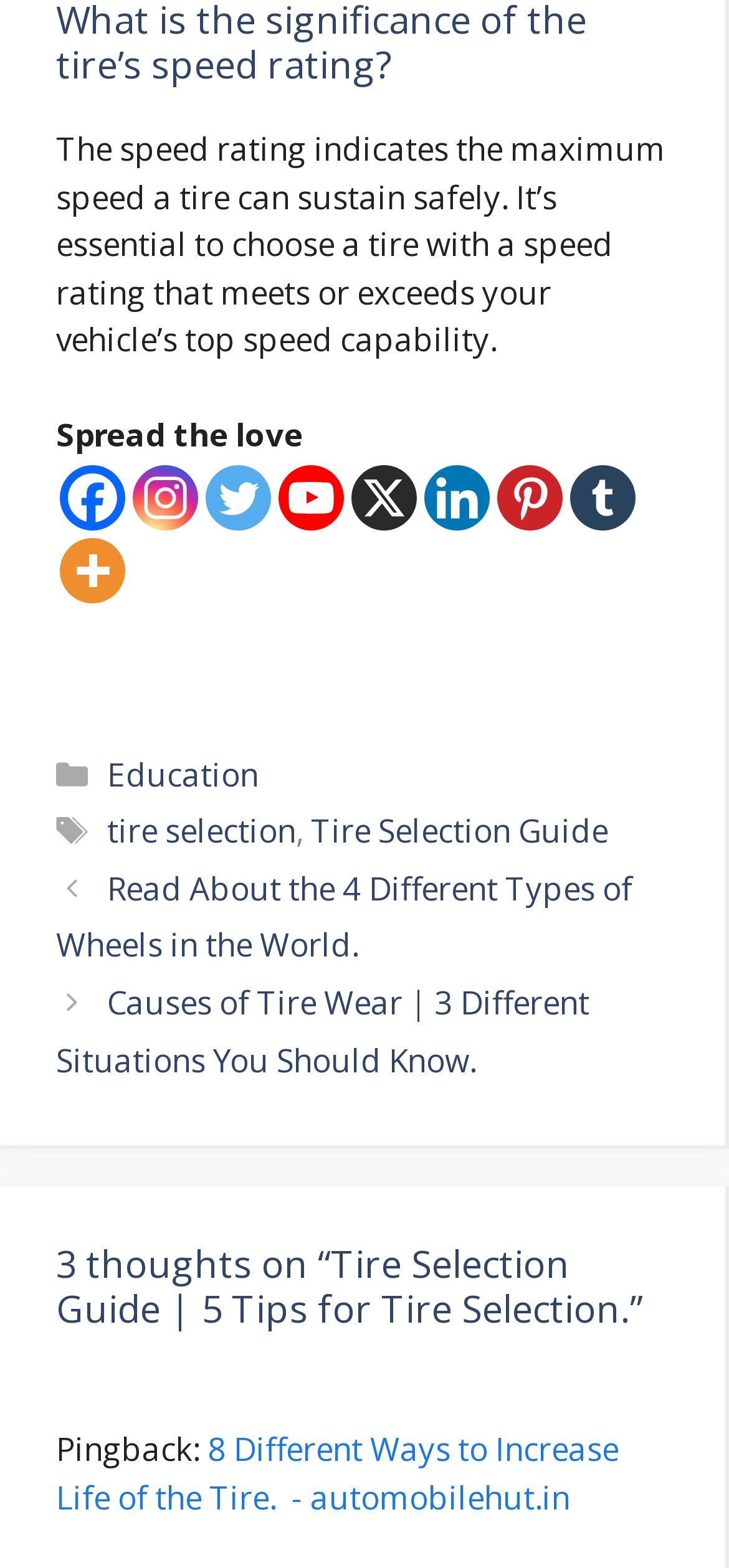From the details in the image, provide a thorough response to the question: What is the purpose of the speed rating on a tire?

According to the StaticText element with the text 'The speed rating indicates the maximum speed a tire can sustain safely. It’s essential to choose a tire with a speed rating that meets or exceeds your vehicle’s top speed capability.', the purpose of the speed rating on a tire is to indicate the maximum safe speed.